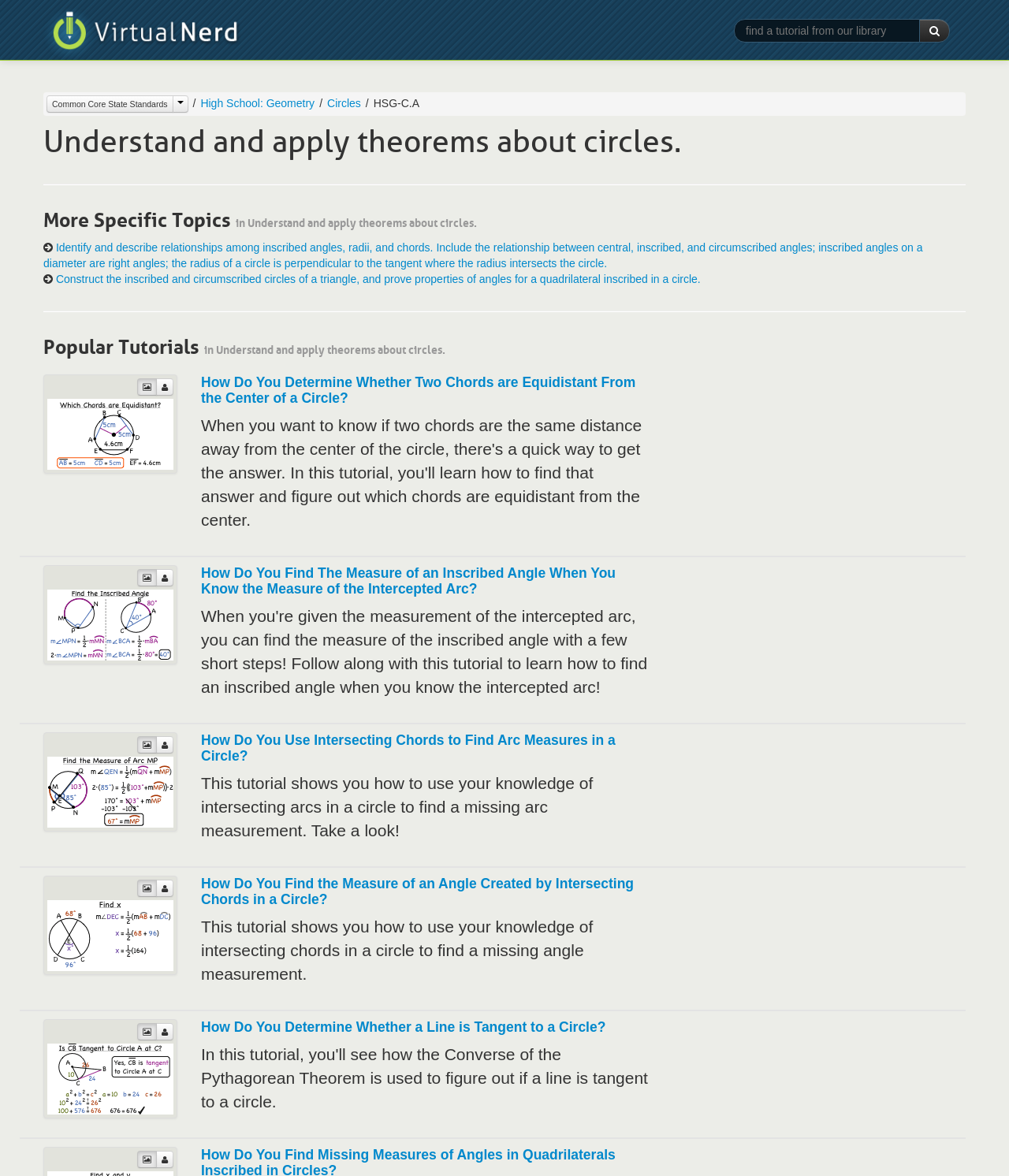Highlight the bounding box coordinates of the region I should click on to meet the following instruction: "Click on the Virtual Nerd link".

[0.027, 0.0, 0.254, 0.051]